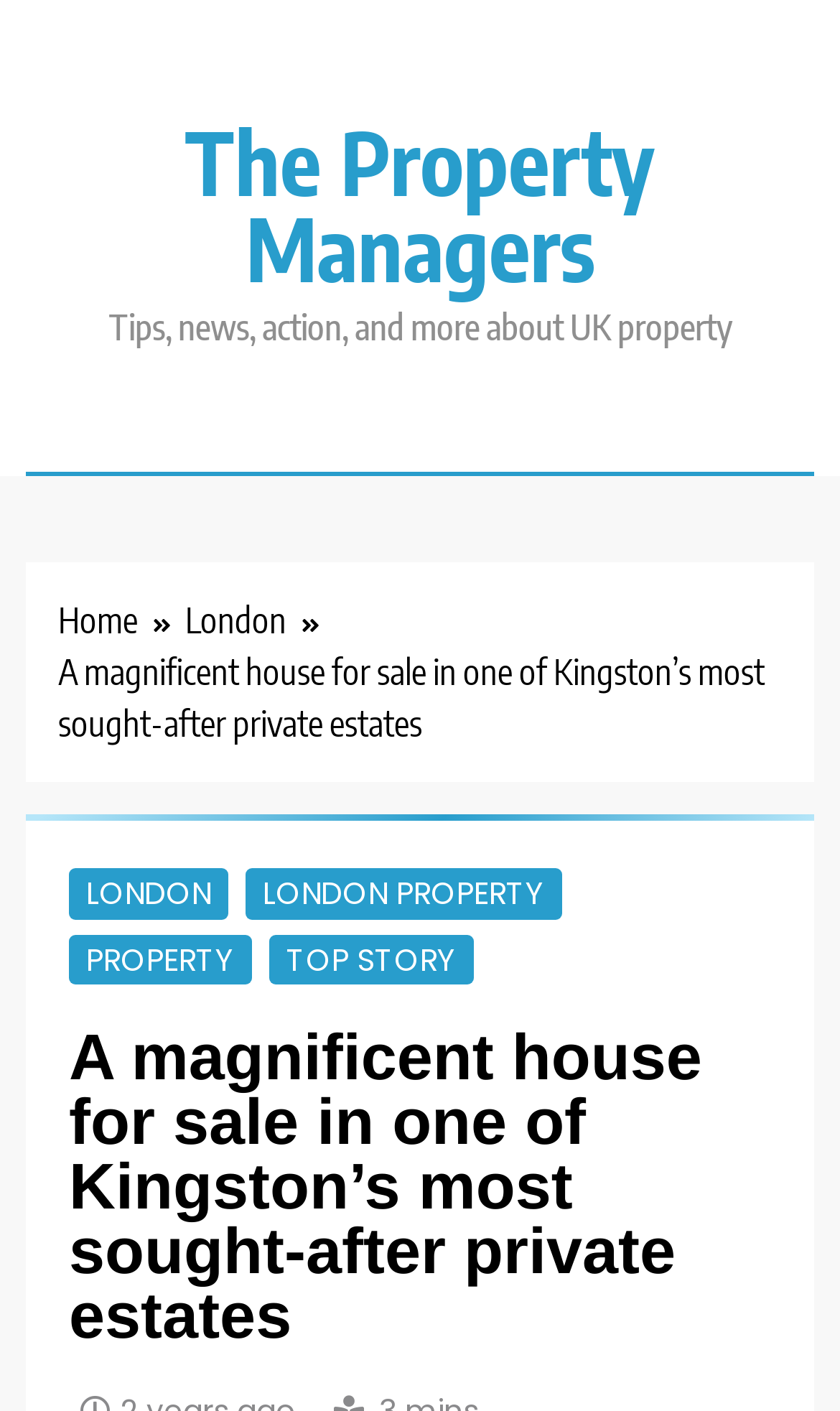What is the tone of the webpage?
Carefully analyze the image and provide a thorough answer to the question.

The tone of the webpage can be inferred from the language used, which is formal and professional, indicating that the webpage is likely a real estate website or a property listing page.